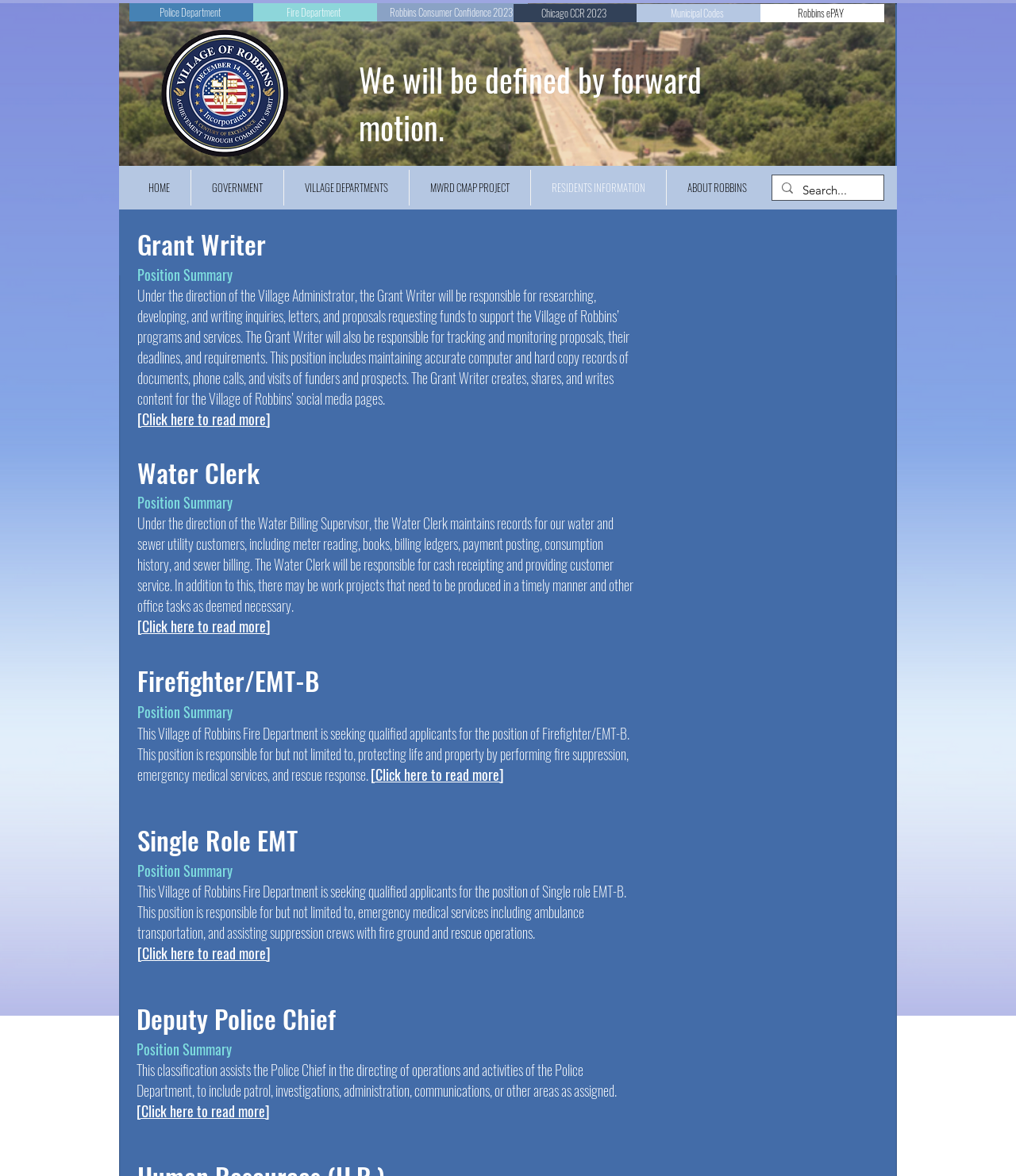Could you highlight the region that needs to be clicked to execute the instruction: "Read more about Water Clerk position"?

[0.135, 0.524, 0.266, 0.541]